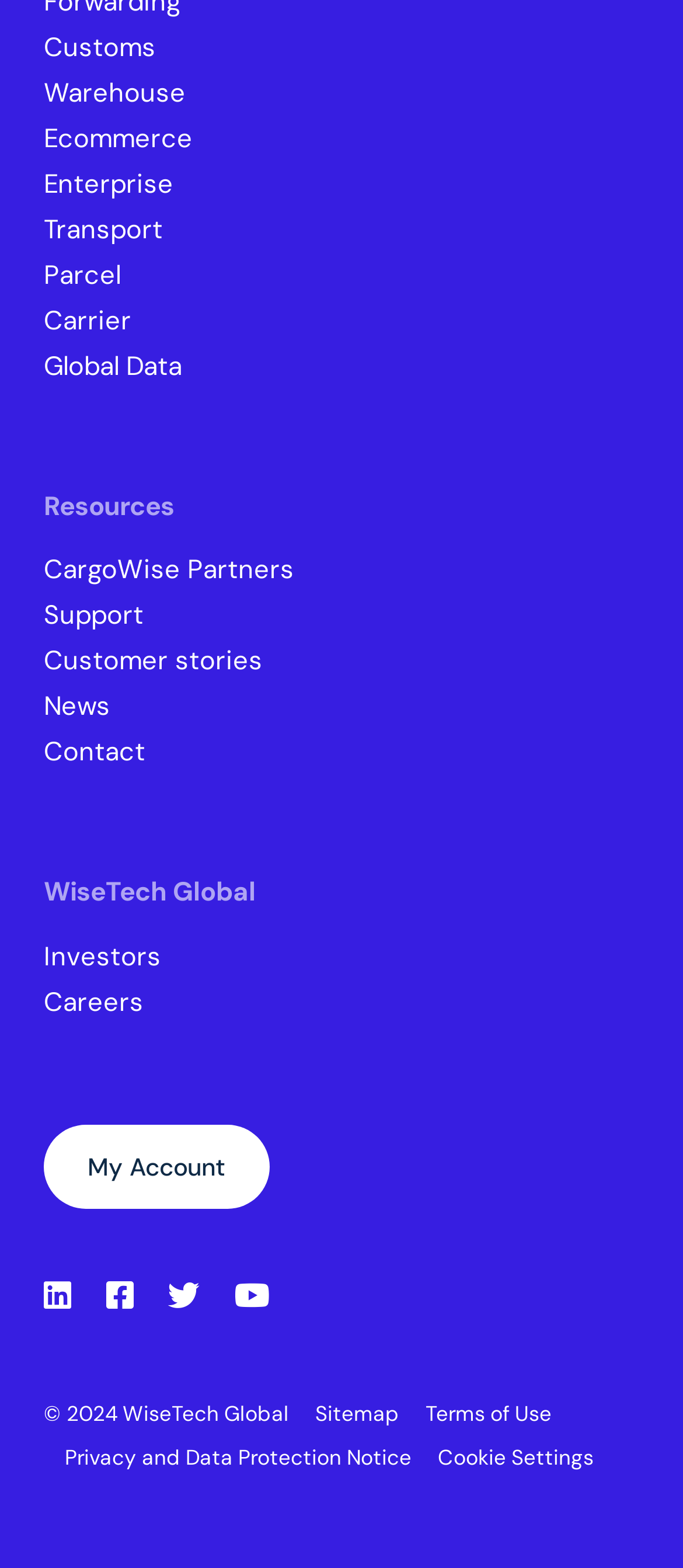Please specify the coordinates of the bounding box for the element that should be clicked to carry out this instruction: "Access My Account". The coordinates must be four float numbers between 0 and 1, formatted as [left, top, right, bottom].

[0.064, 0.718, 0.395, 0.771]